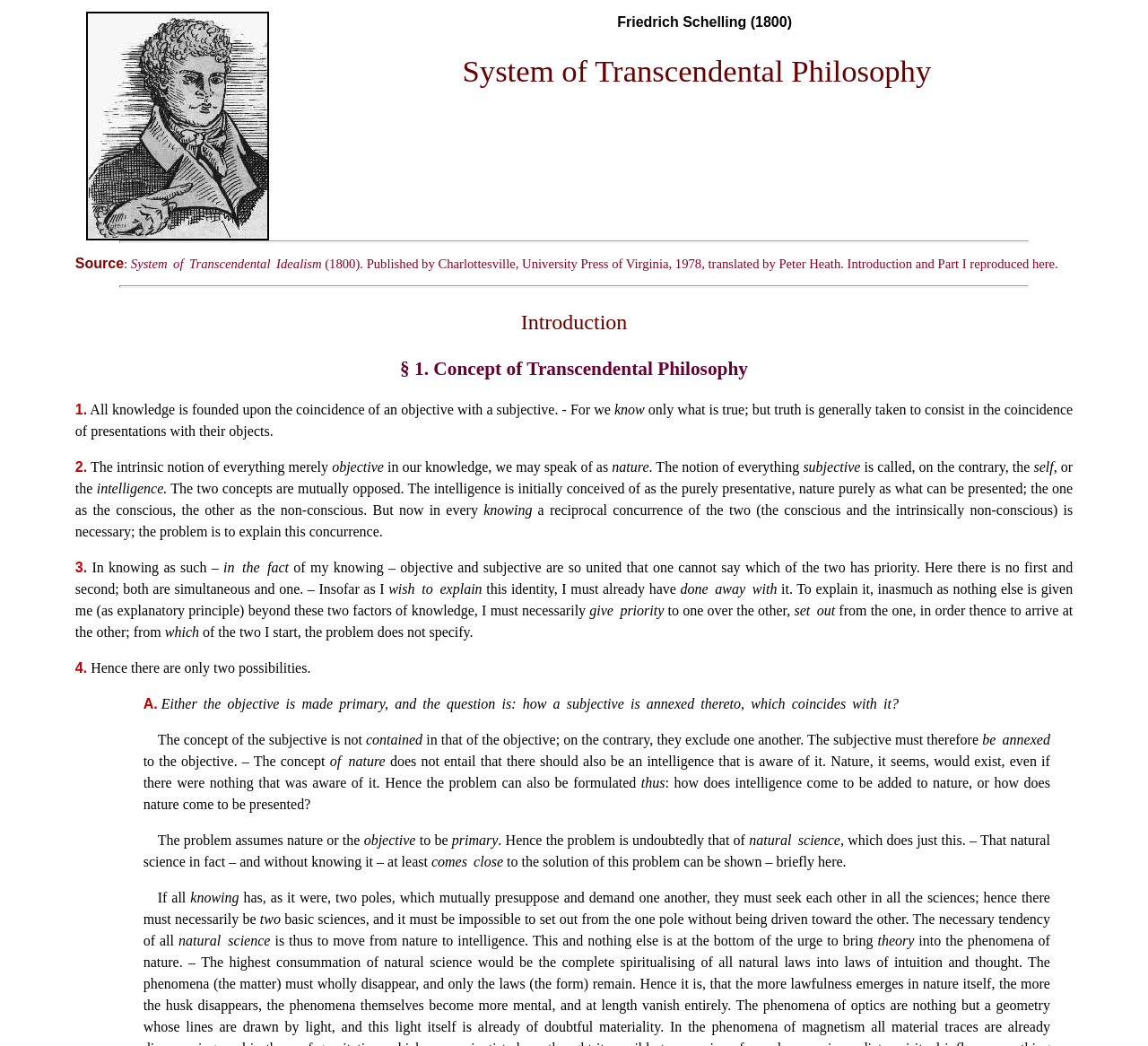What is the name of the philosopher?
Answer the question with detailed information derived from the image.

The name of the philosopher can be found in the StaticText element with the text 'Friedrich Schelling (1800)' at the top of the webpage.